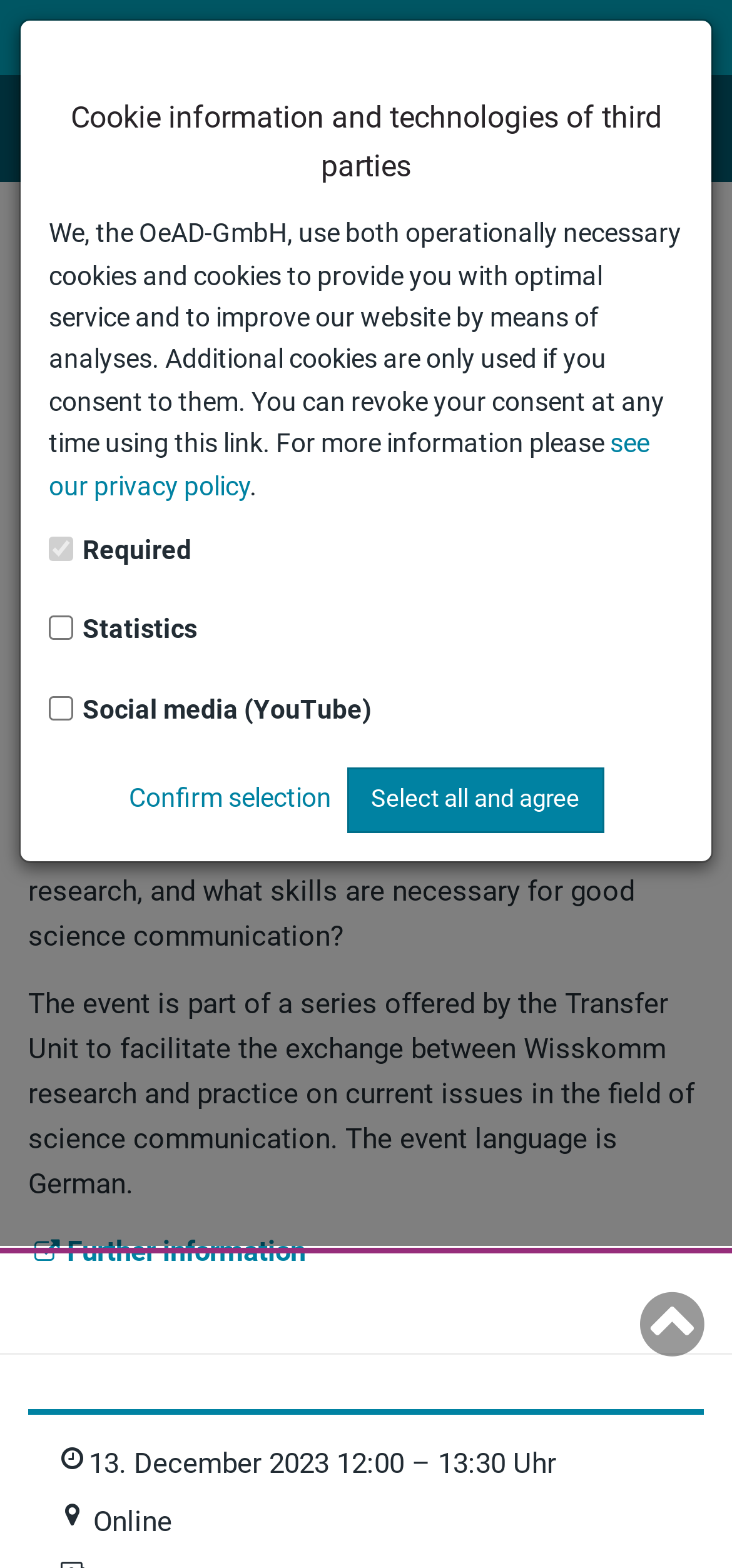Using the provided element description, identify the bounding box coordinates as (top-left x, top-left y, bottom-right x, bottom-right y). Ensure all values are between 0 and 1. Description: Toggle navigation

[0.849, 0.133, 0.962, 0.174]